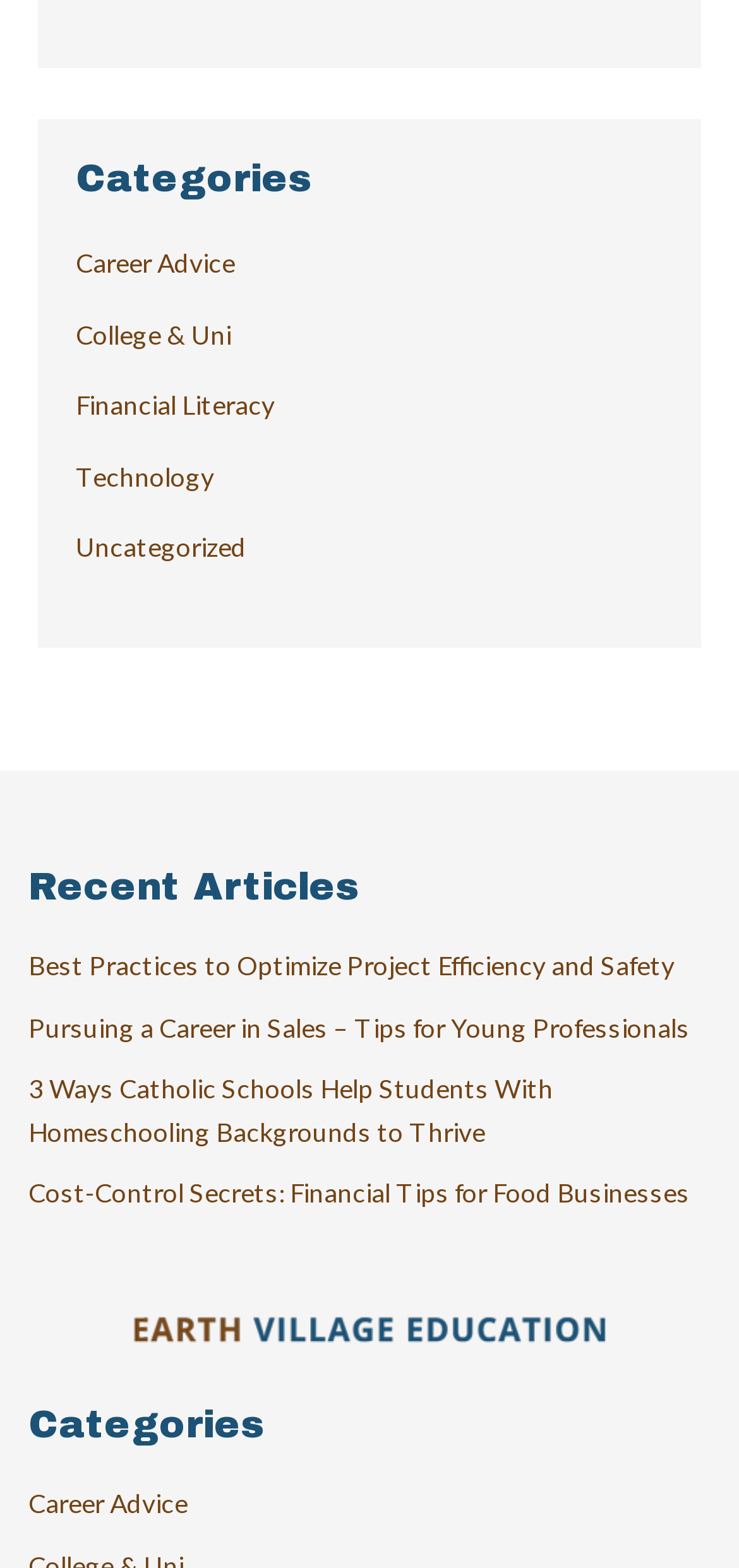Find the bounding box coordinates of the element you need to click on to perform this action: 'Click on Career Advice'. The coordinates should be represented by four float values between 0 and 1, in the format [left, top, right, bottom].

[0.103, 0.157, 0.318, 0.178]